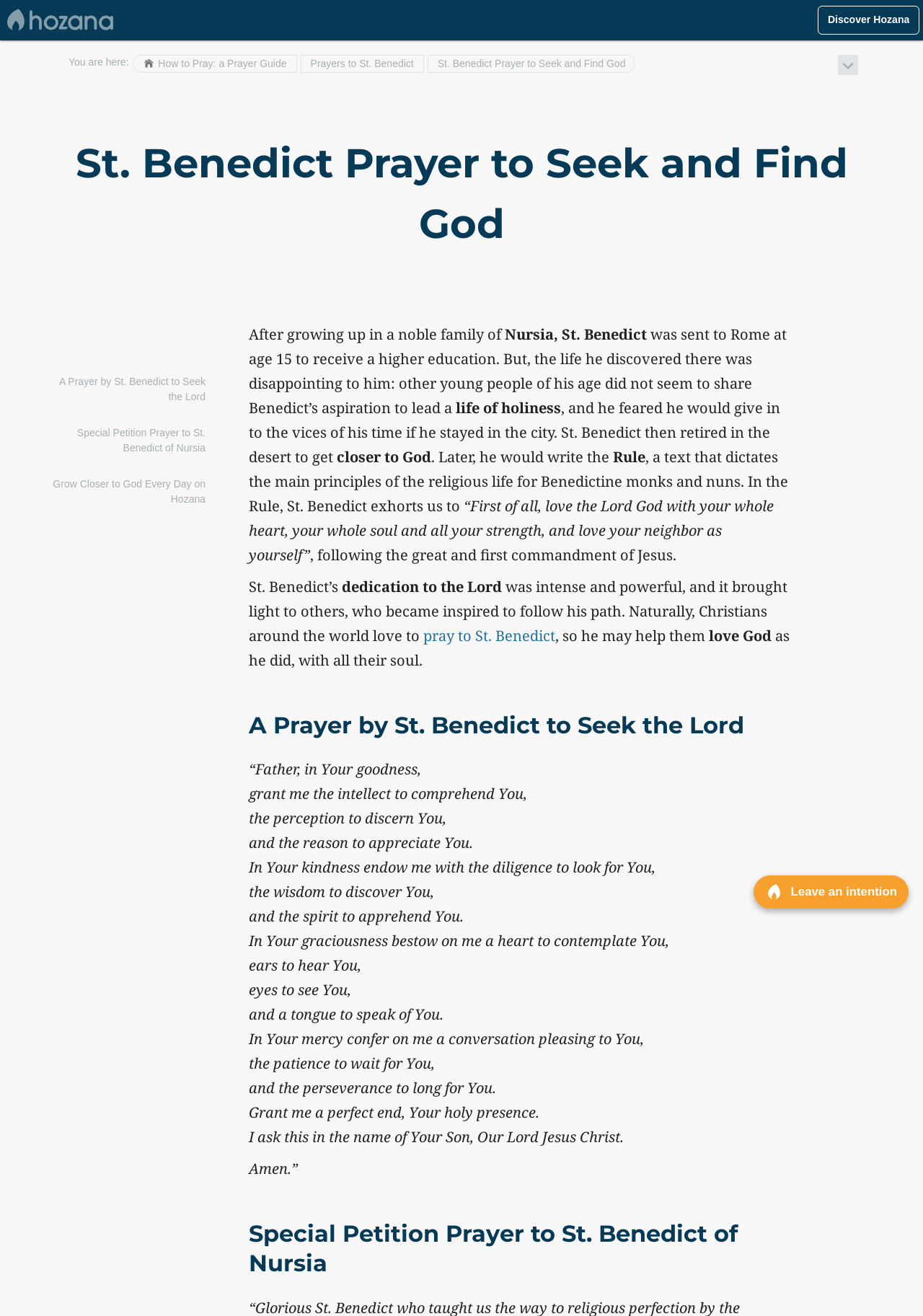Determine the heading of the webpage and extract its text content.

St. Benedict Prayer to Seek and Find God